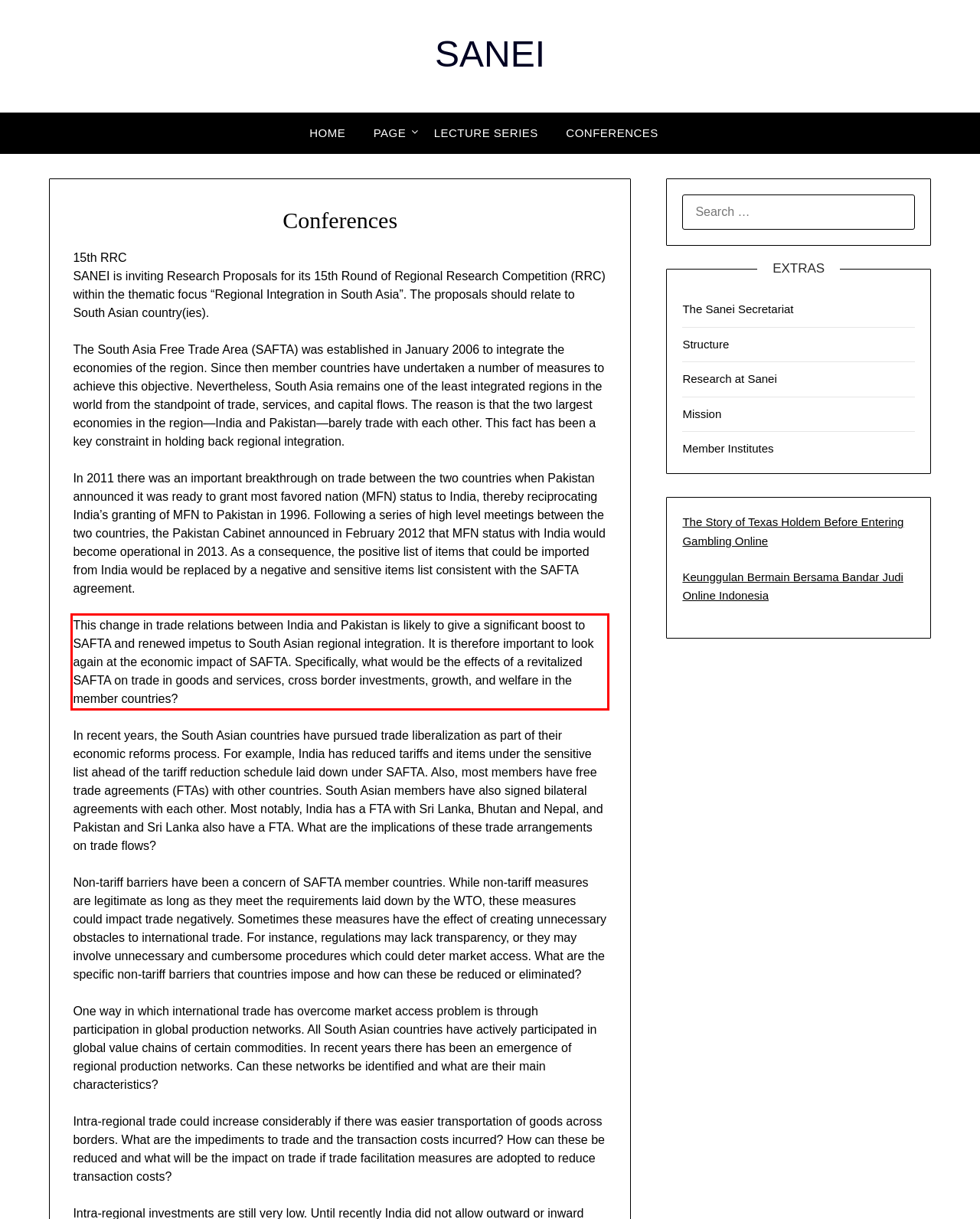You have a screenshot of a webpage where a UI element is enclosed in a red rectangle. Perform OCR to capture the text inside this red rectangle.

This change in trade relations between India and Pakistan is likely to give a significant boost to SAFTA and renewed impetus to South Asian regional integration. It is therefore important to look again at the economic impact of SAFTA. Specifically, what would be the effects of a revitalized SAFTA on trade in goods and services, cross border investments, growth, and welfare in the member countries?